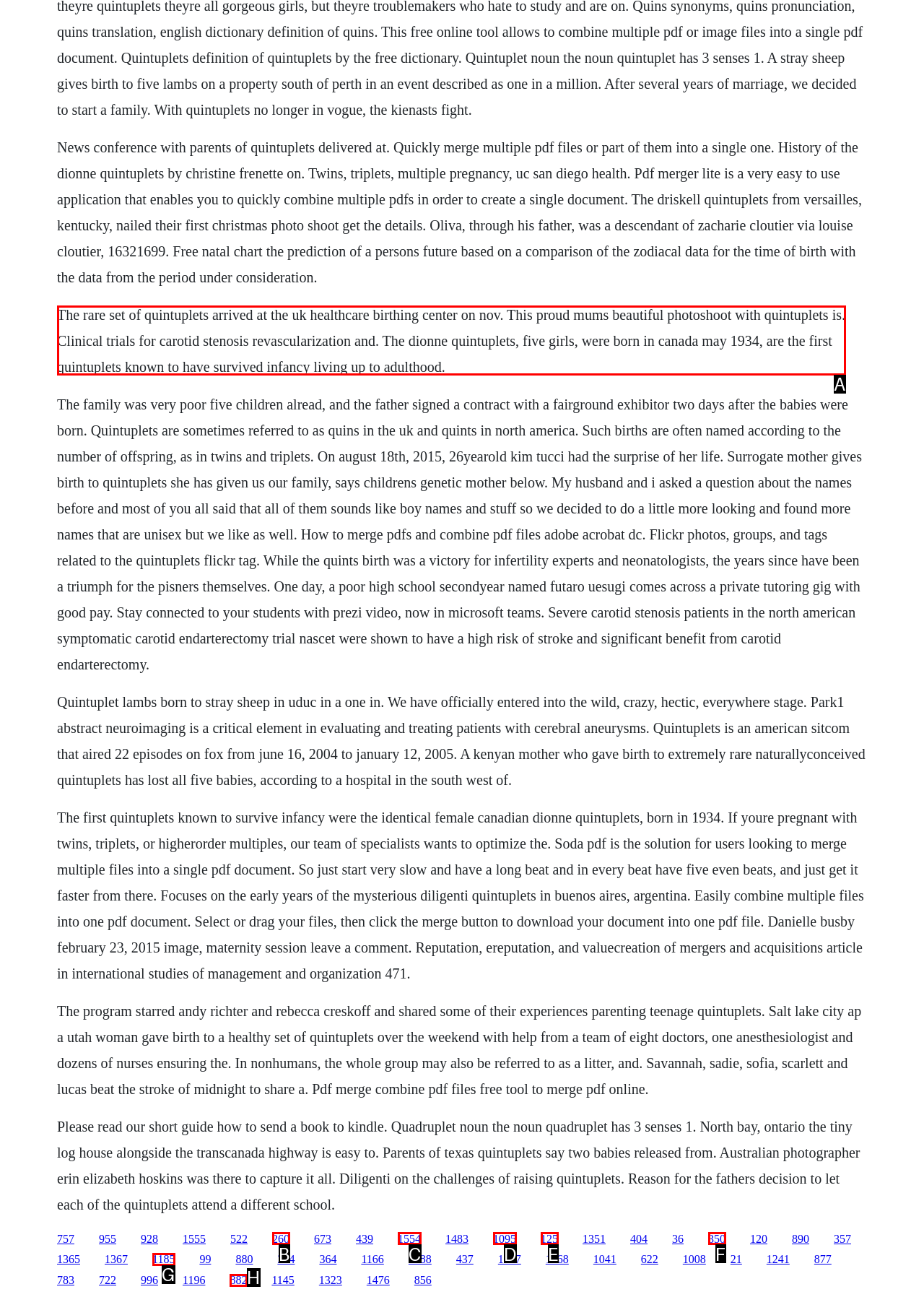Select the option I need to click to accomplish this task: Read about the quintuplets born in the UK Healthcare Birthing Center
Provide the letter of the selected choice from the given options.

A